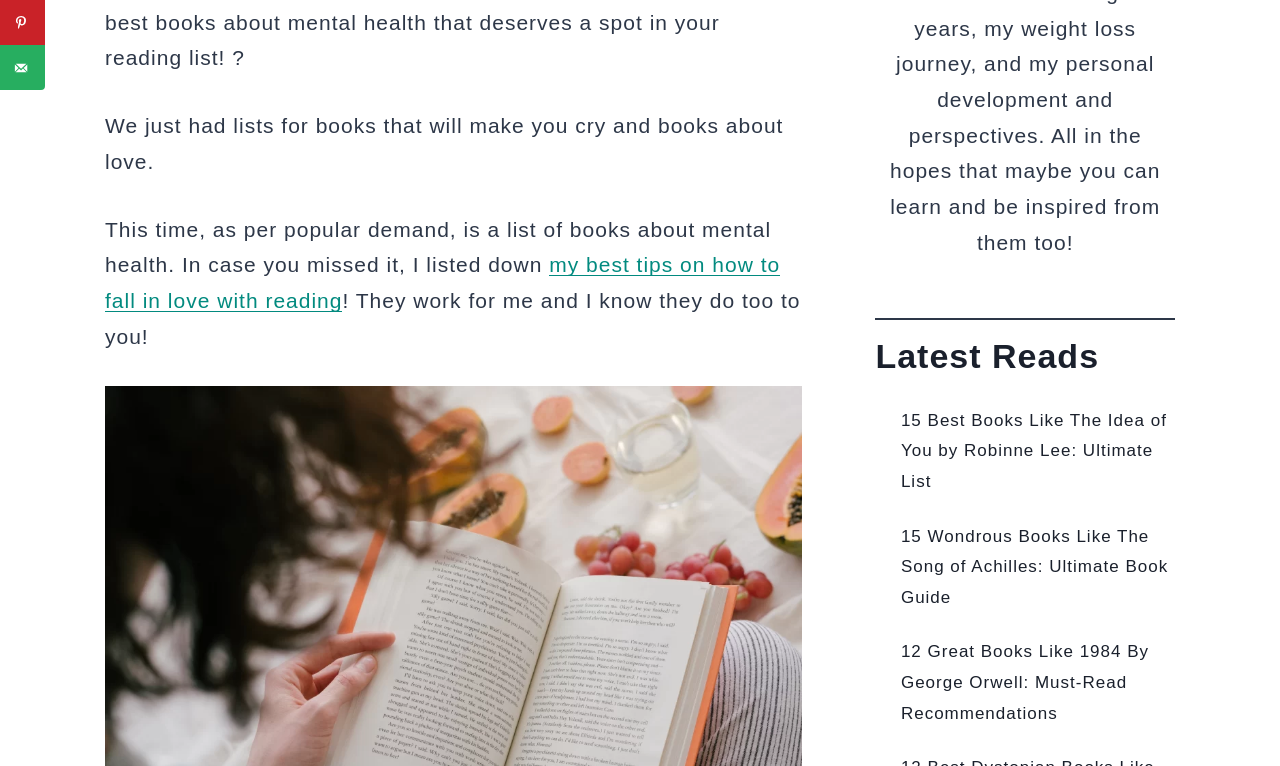Highlight the bounding box of the UI element that corresponds to this description: "Scroll to top".

[0.938, 0.784, 0.977, 0.849]